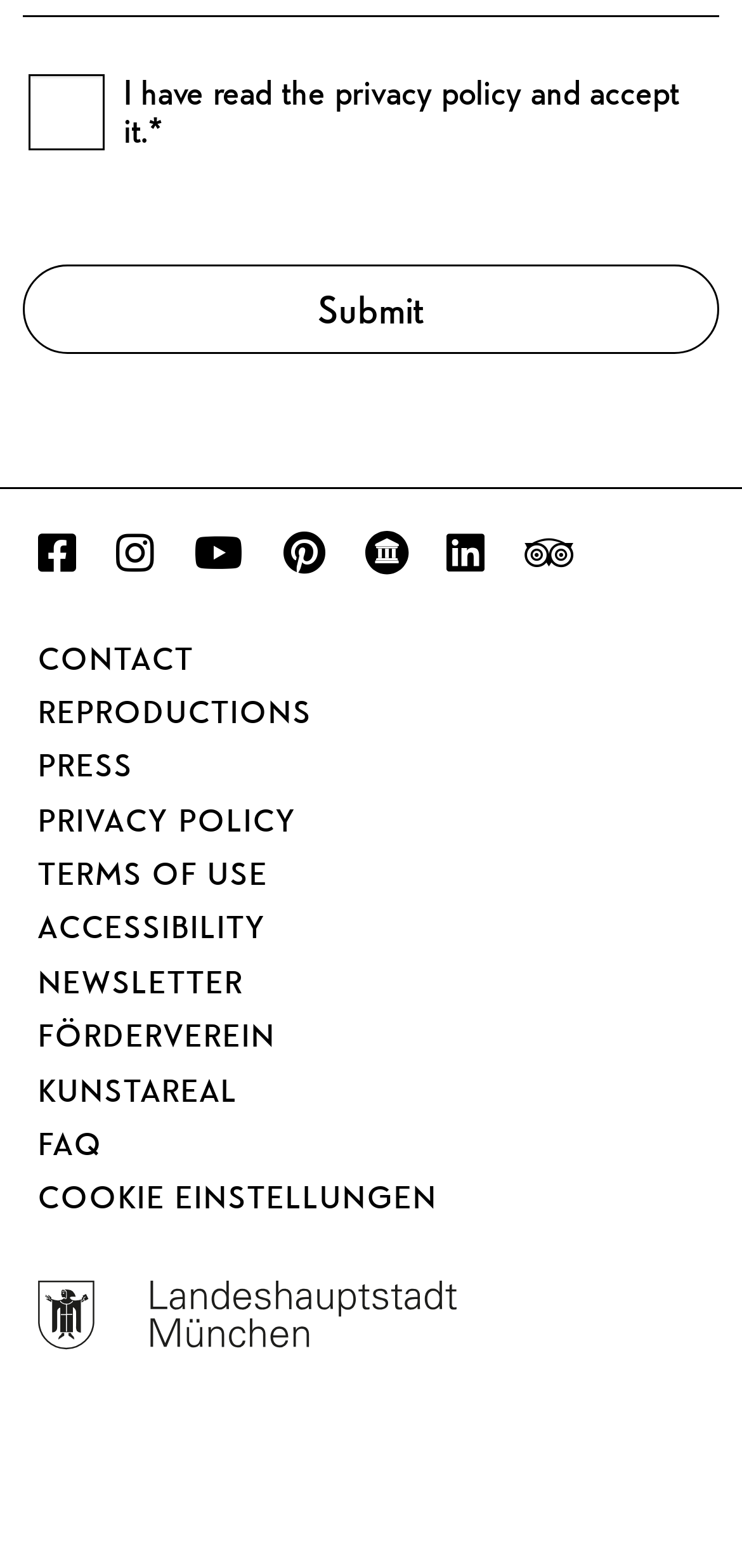Using the image as a reference, answer the following question in as much detail as possible:
Is the privacy policy checkbox checked?

I looked at the checkbox element with the label 'I have read the privacy policy and accept it.' and saw that its checked property is set to false, indicating that it is not checked.